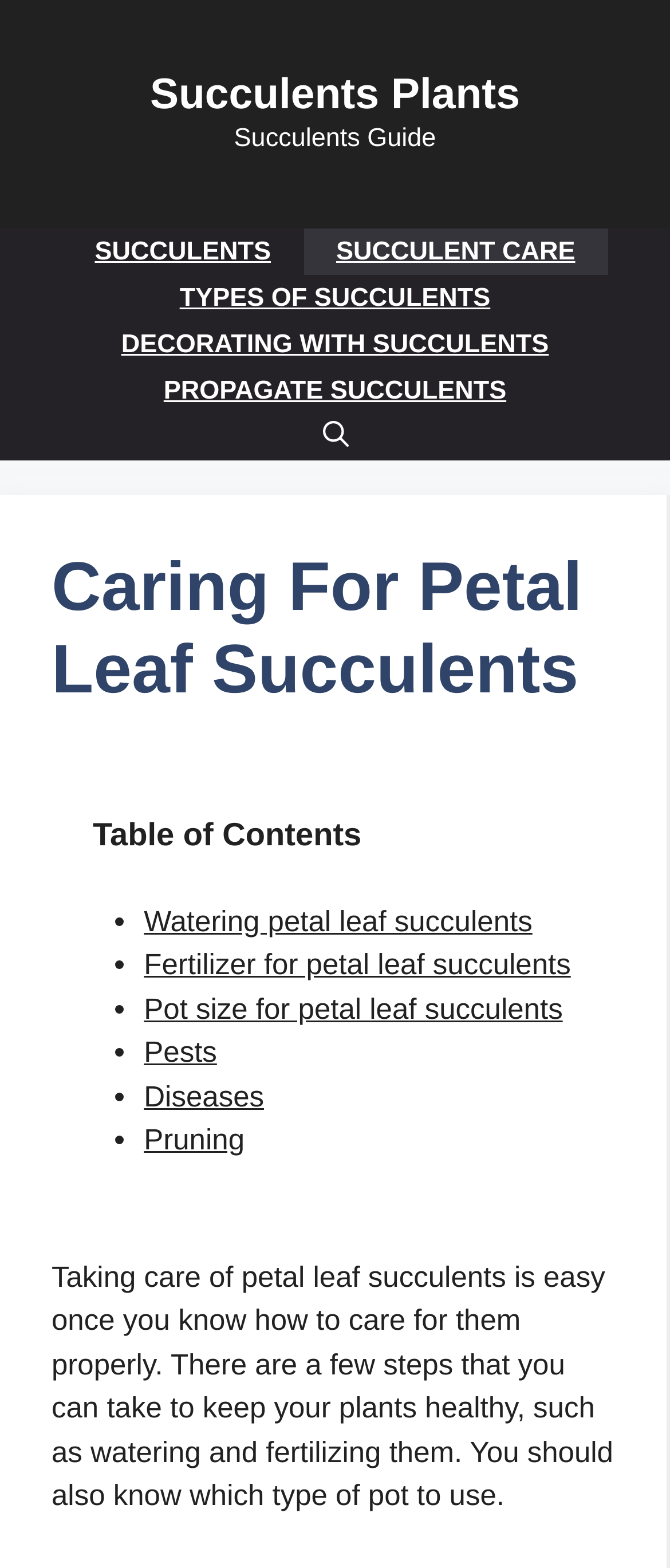Can you determine the bounding box coordinates of the area that needs to be clicked to fulfill the following instruction: "Explore 'Types of Succulents'"?

[0.219, 0.175, 0.781, 0.204]